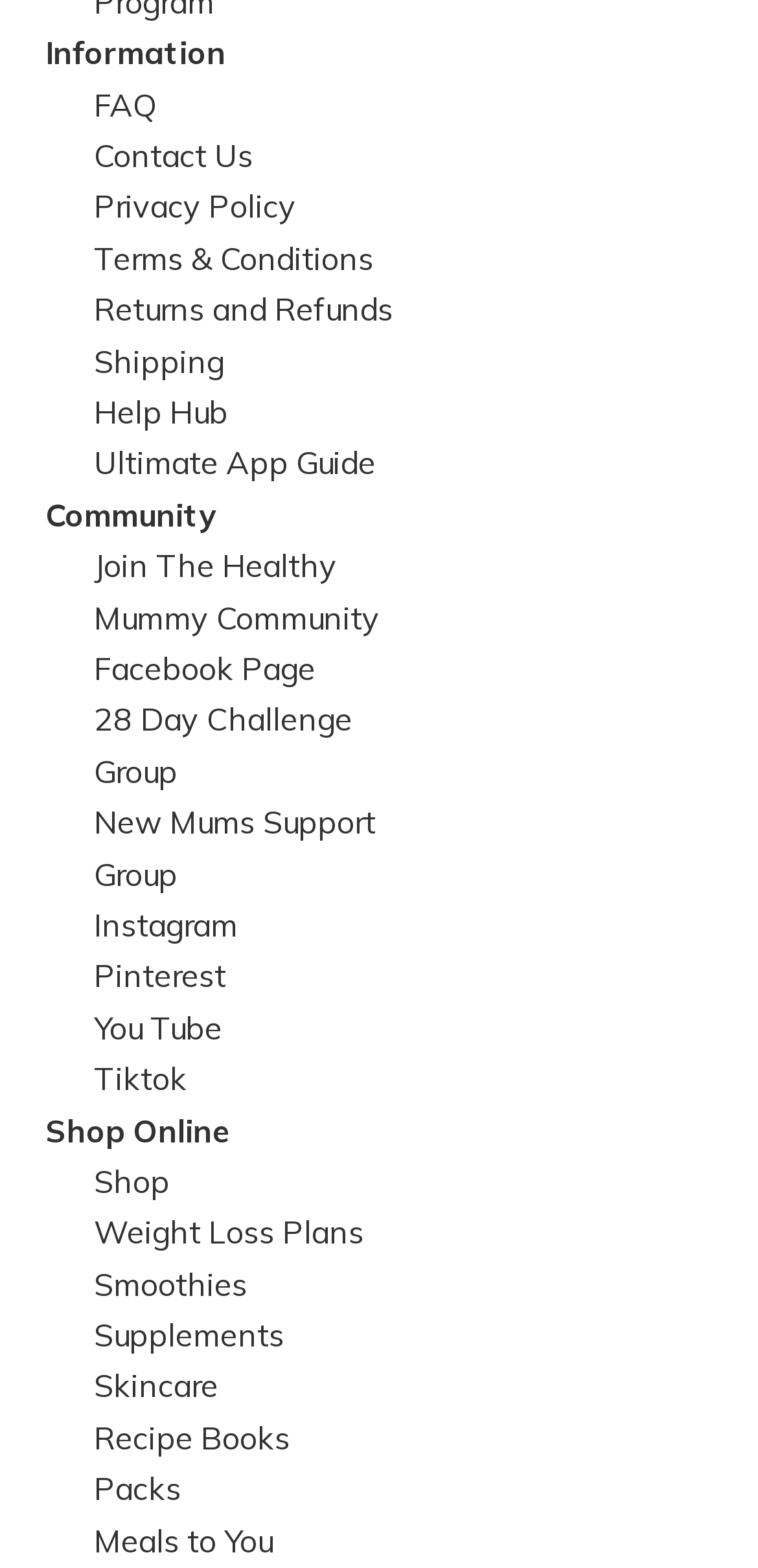What is the last link under the 'Shop Online' category?
From the screenshot, supply a one-word or short-phrase answer.

Meals to You